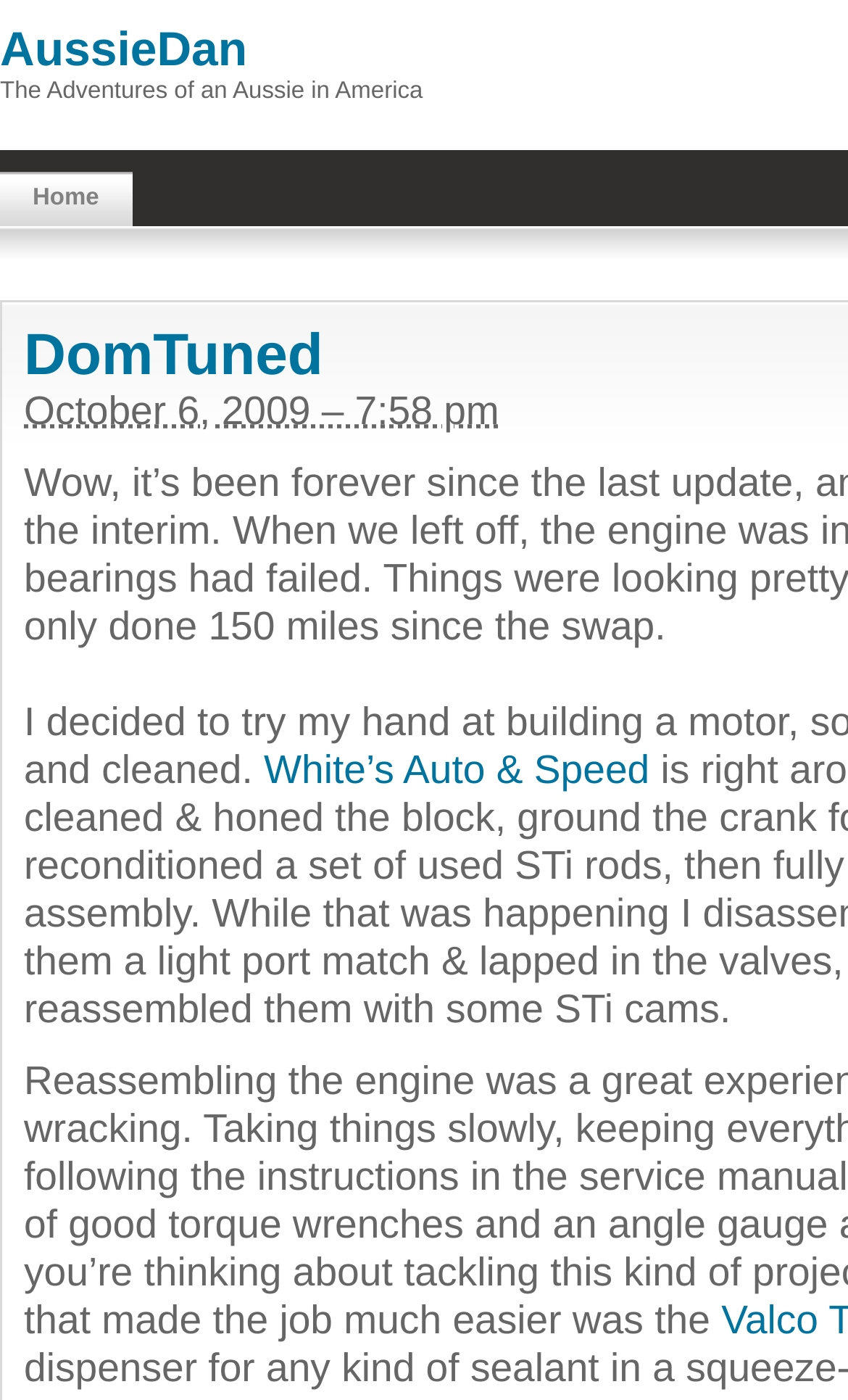Identify the bounding box for the UI element described as: "White’s Auto & Speed". Ensure the coordinates are four float numbers between 0 and 1, formatted as [left, top, right, bottom].

[0.311, 0.532, 0.766, 0.565]